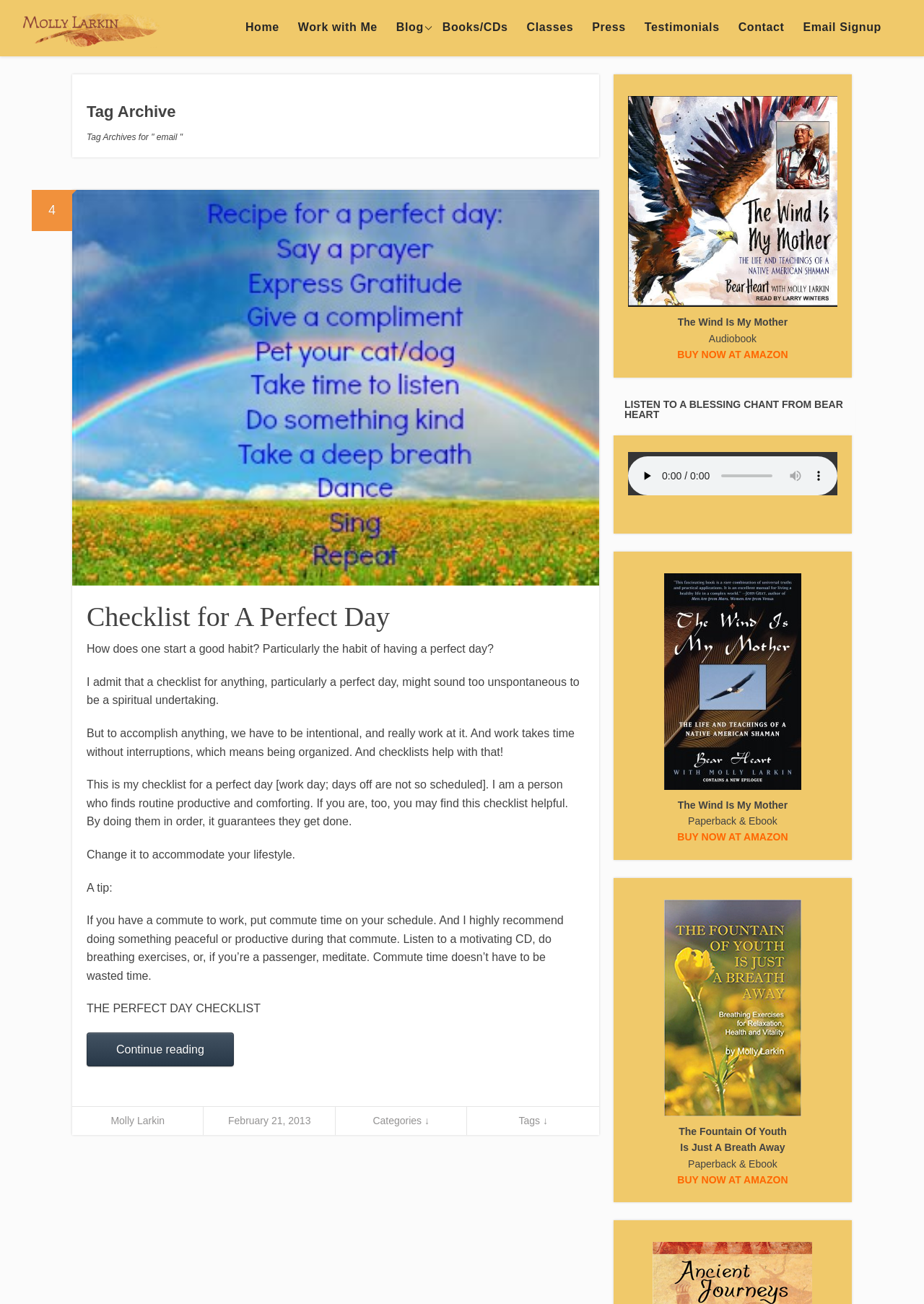Identify the bounding box of the UI element that matches this description: "Email Signup".

[0.859, 0.012, 0.964, 0.03]